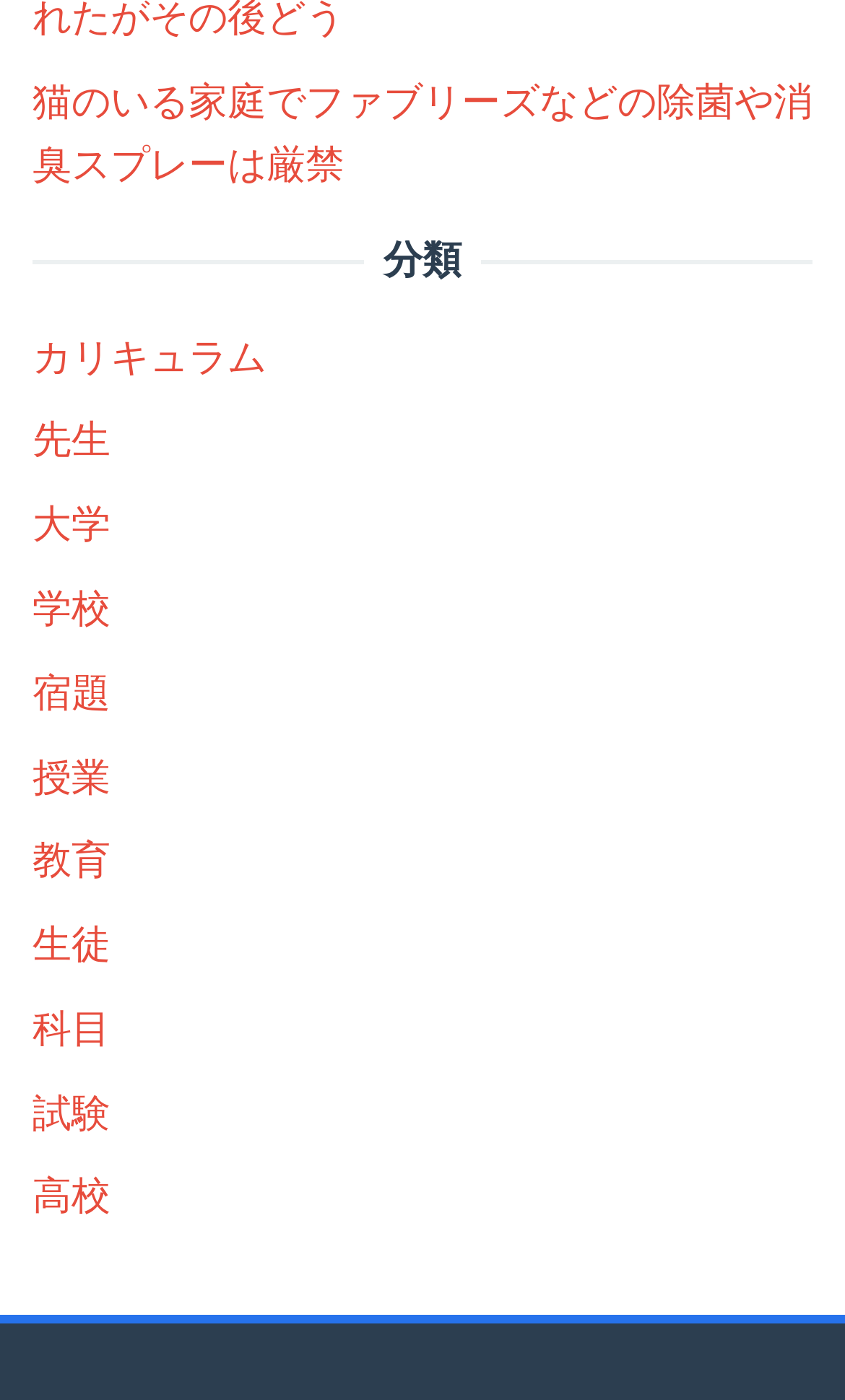Locate the bounding box coordinates of the segment that needs to be clicked to meet this instruction: "click the link to view homework".

[0.038, 0.479, 0.131, 0.51]